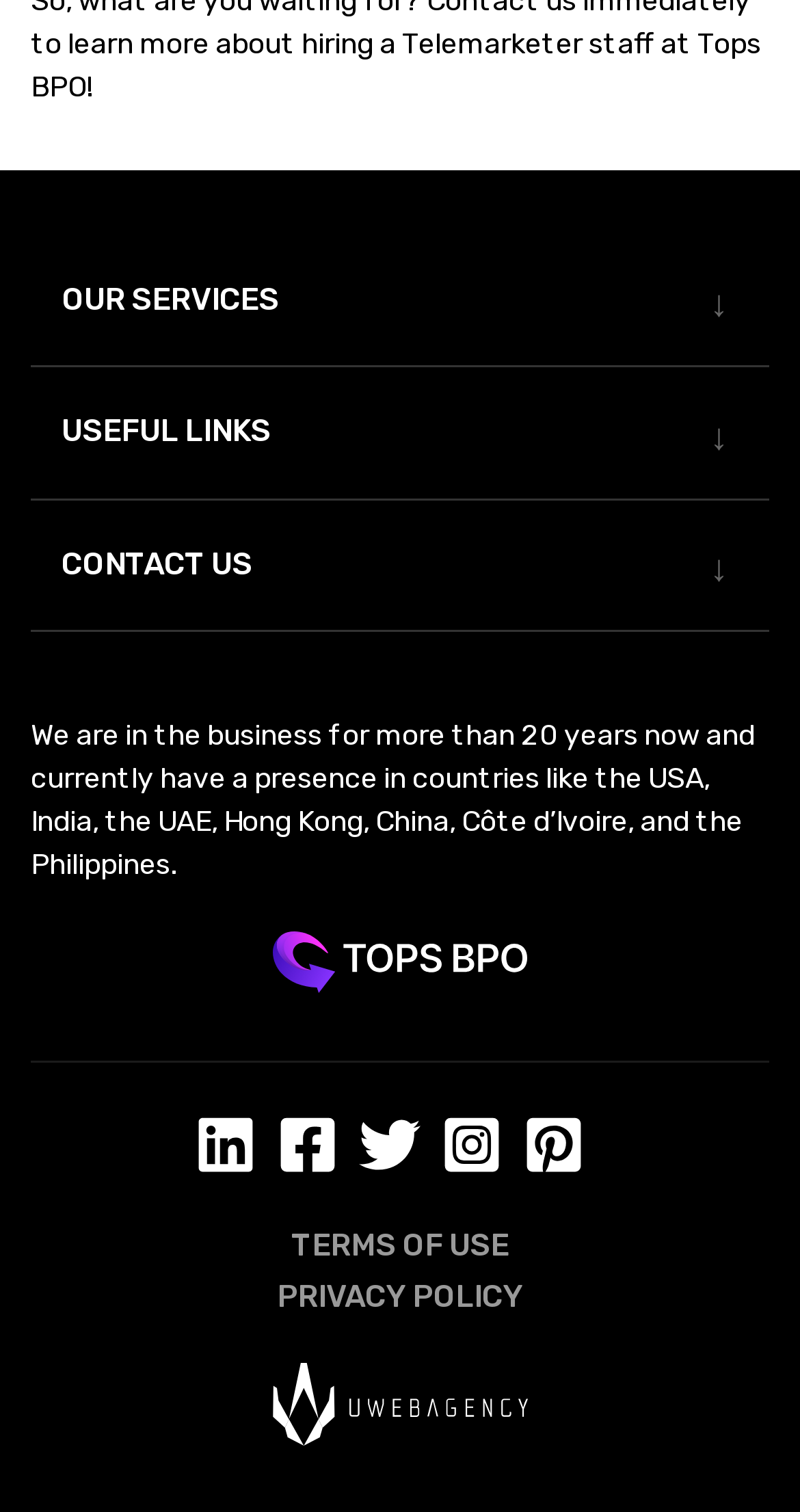Indicate the bounding box coordinates of the clickable region to achieve the following instruction: "Click on OUR SERVICES."

[0.077, 0.185, 0.349, 0.212]